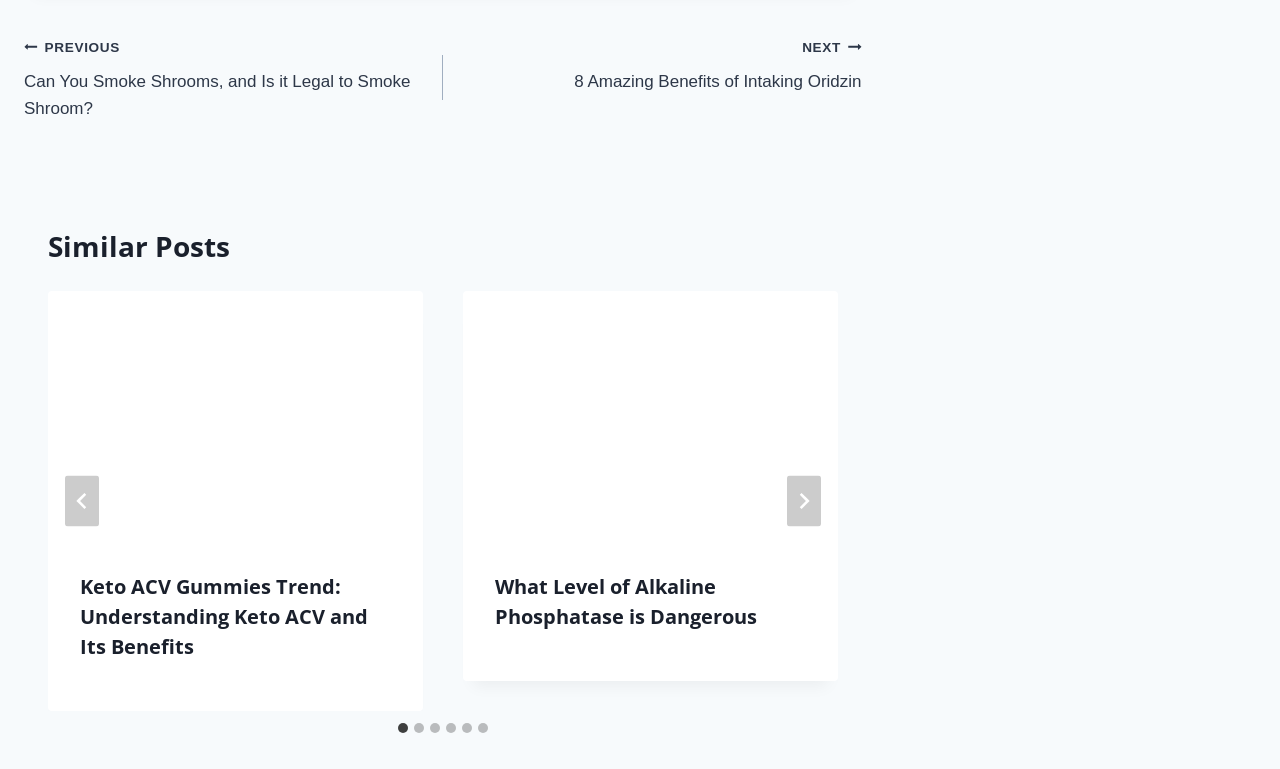Determine the bounding box coordinates for the element that should be clicked to follow this instruction: "Go to last slide". The coordinates should be given as four float numbers between 0 and 1, in the format [left, top, right, bottom].

[0.051, 0.618, 0.077, 0.685]